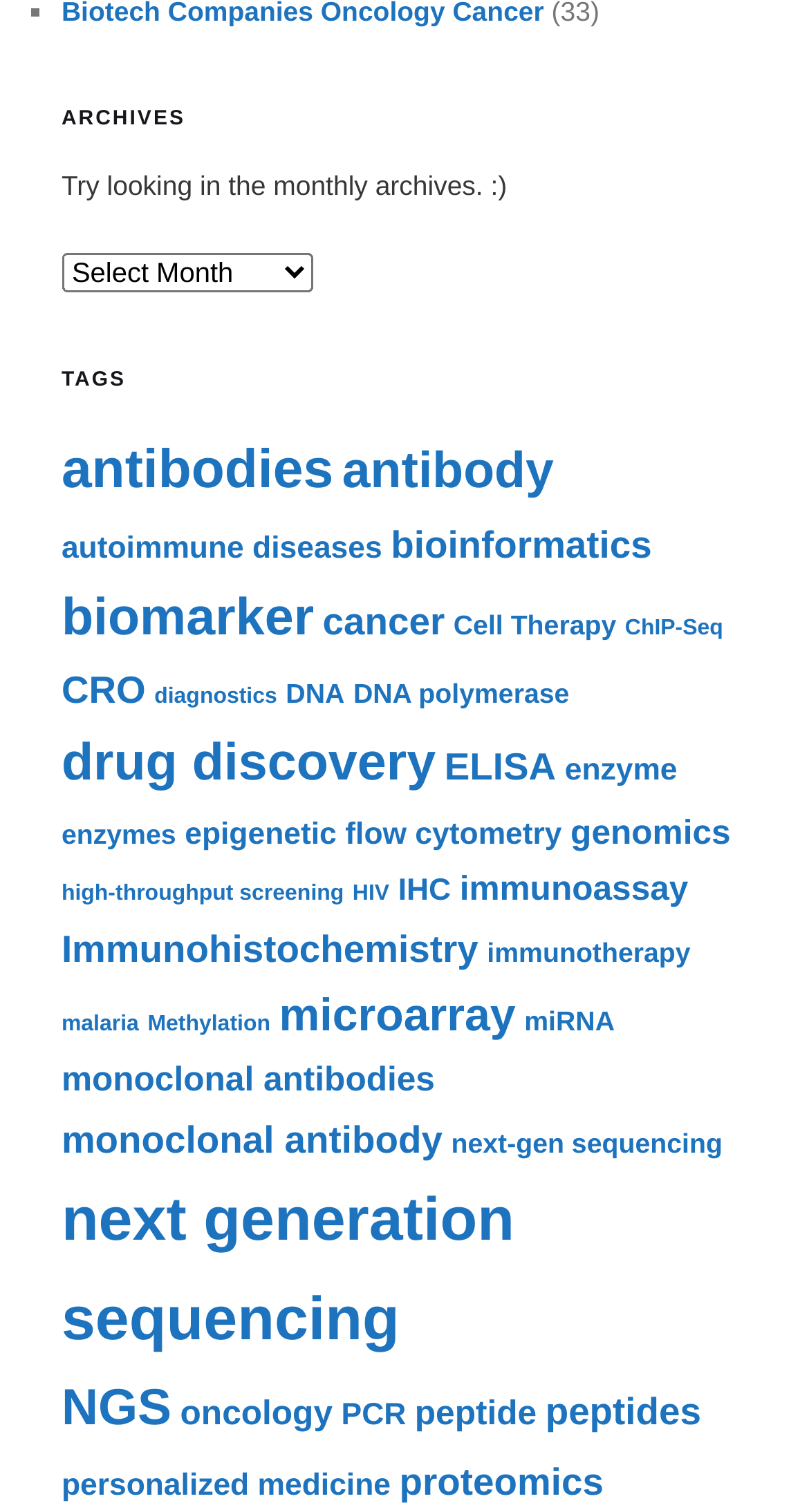Please identify the bounding box coordinates of the clickable element to fulfill the following instruction: "Click on antibodies". The coordinates should be four float numbers between 0 and 1, i.e., [left, top, right, bottom].

[0.076, 0.289, 0.412, 0.331]